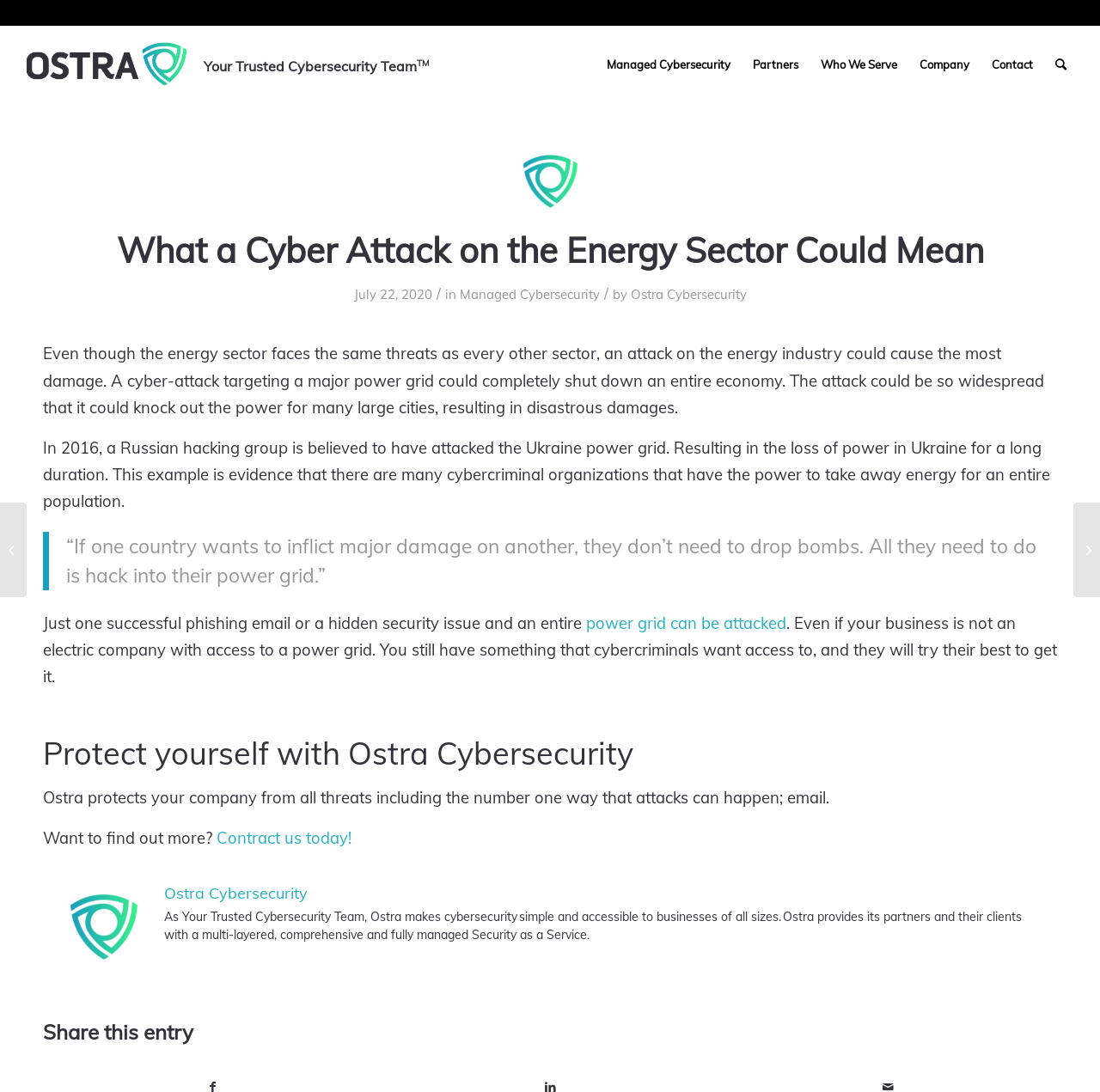Kindly provide the bounding box coordinates of the section you need to click on to fulfill the given instruction: "Read the article about a cyber attack on the energy sector".

[0.039, 0.197, 0.961, 0.263]